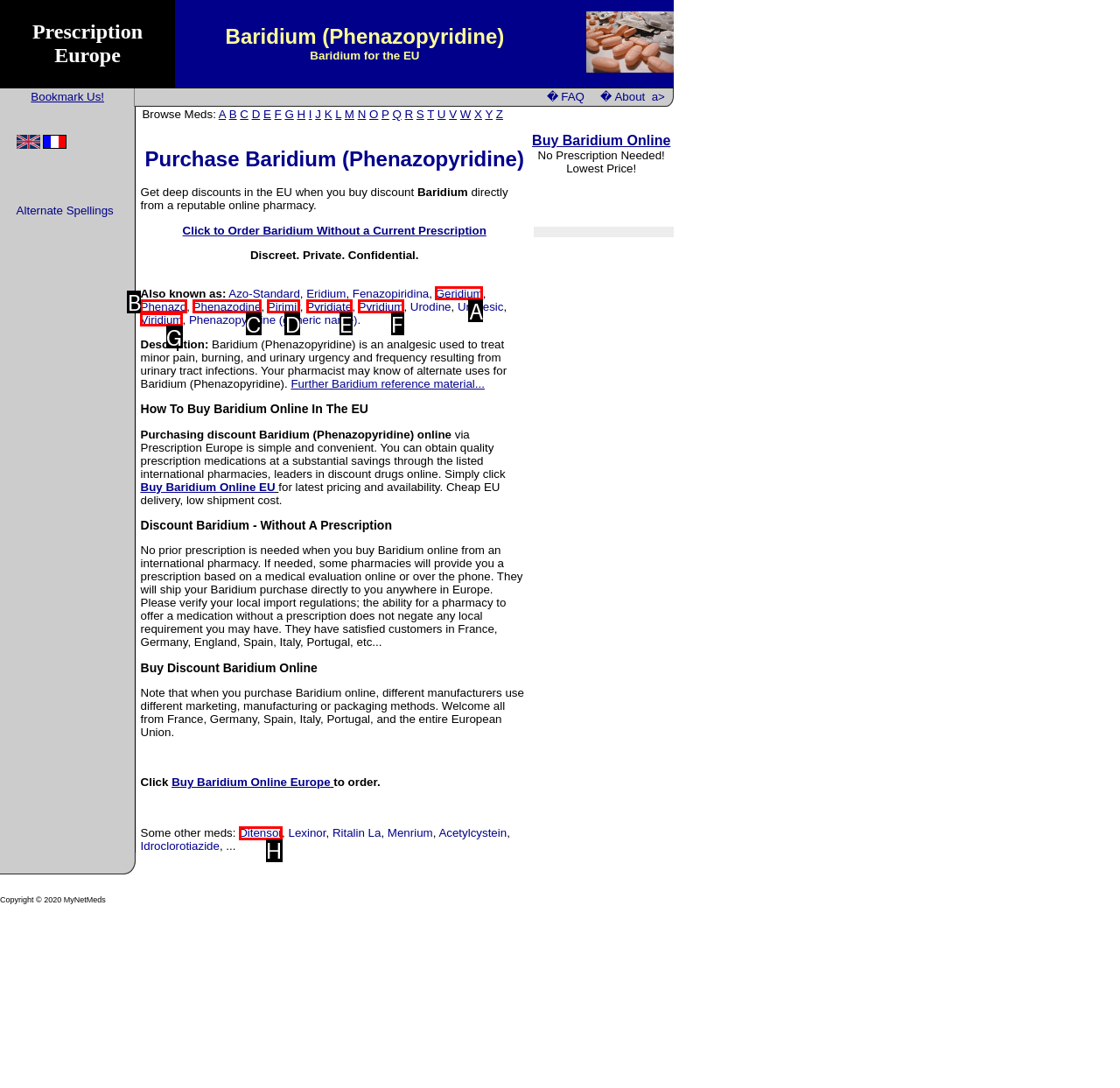Select the letter that corresponds to this element description: GOD LOVES U
Answer with the letter of the correct option directly.

None